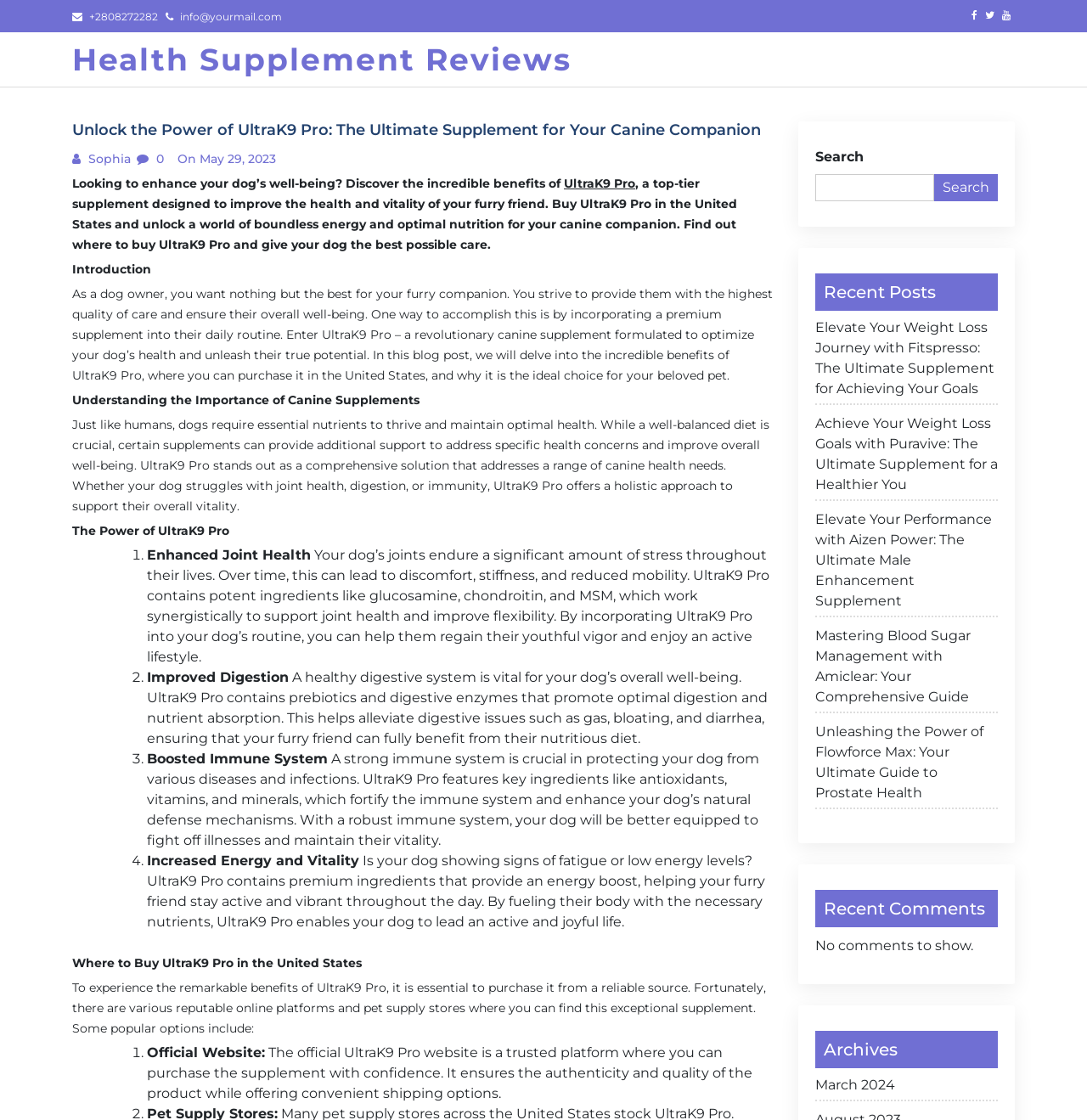How many recent posts are listed?
Based on the image, answer the question in a detailed manner.

The webpage lists five recent posts, which are Elevate Your Weight Loss Journey with Fitspresso, Achieve Your Weight Loss Goals with Puravive, Elevate Your Performance with Aizen Power, Mastering Blood Sugar Management with Amiclear, and Unleashing the Power of Flowforce Max.